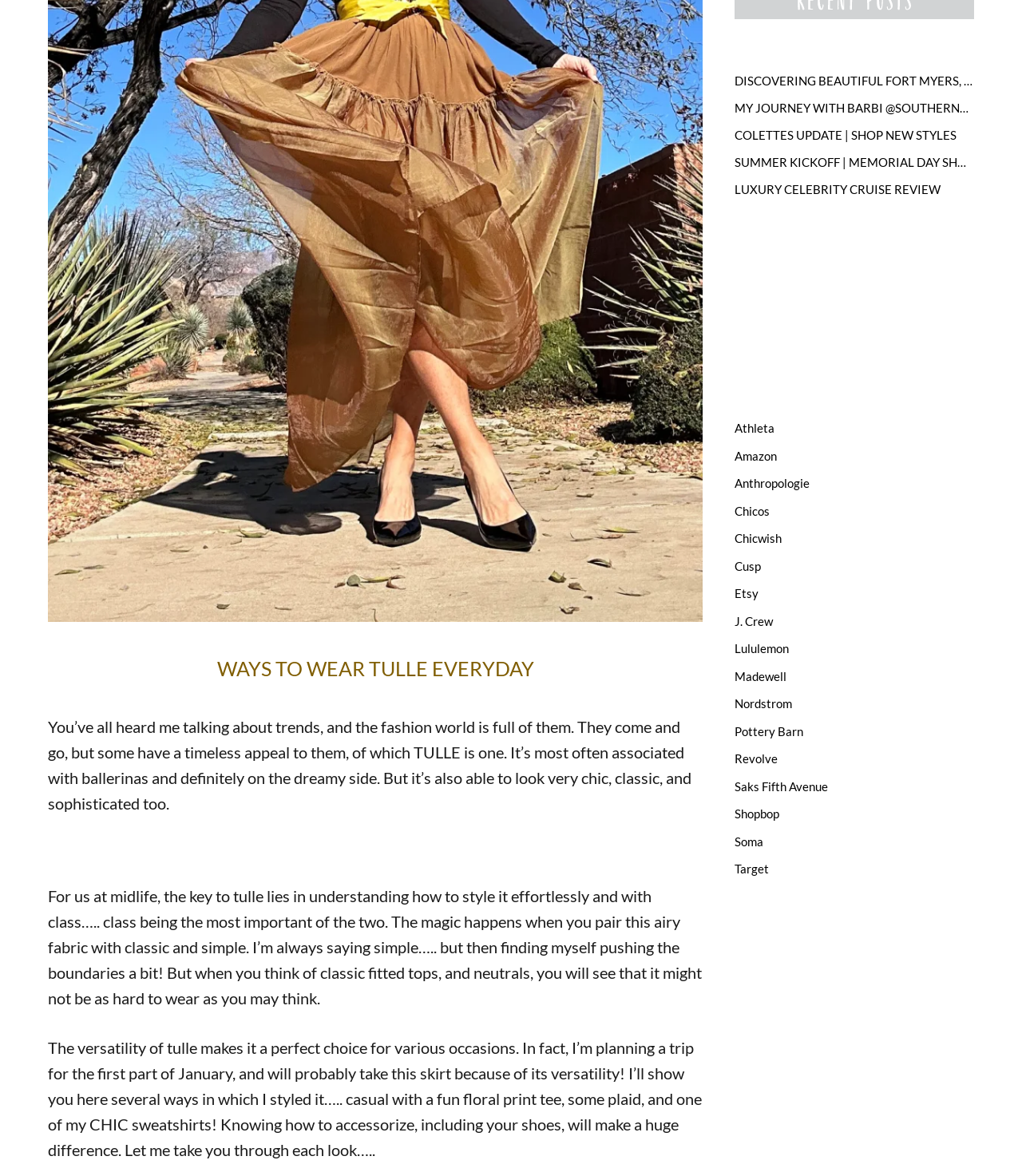Find the bounding box coordinates for the area that must be clicked to perform this action: "Explore the link to Athleta".

[0.719, 0.358, 0.758, 0.37]